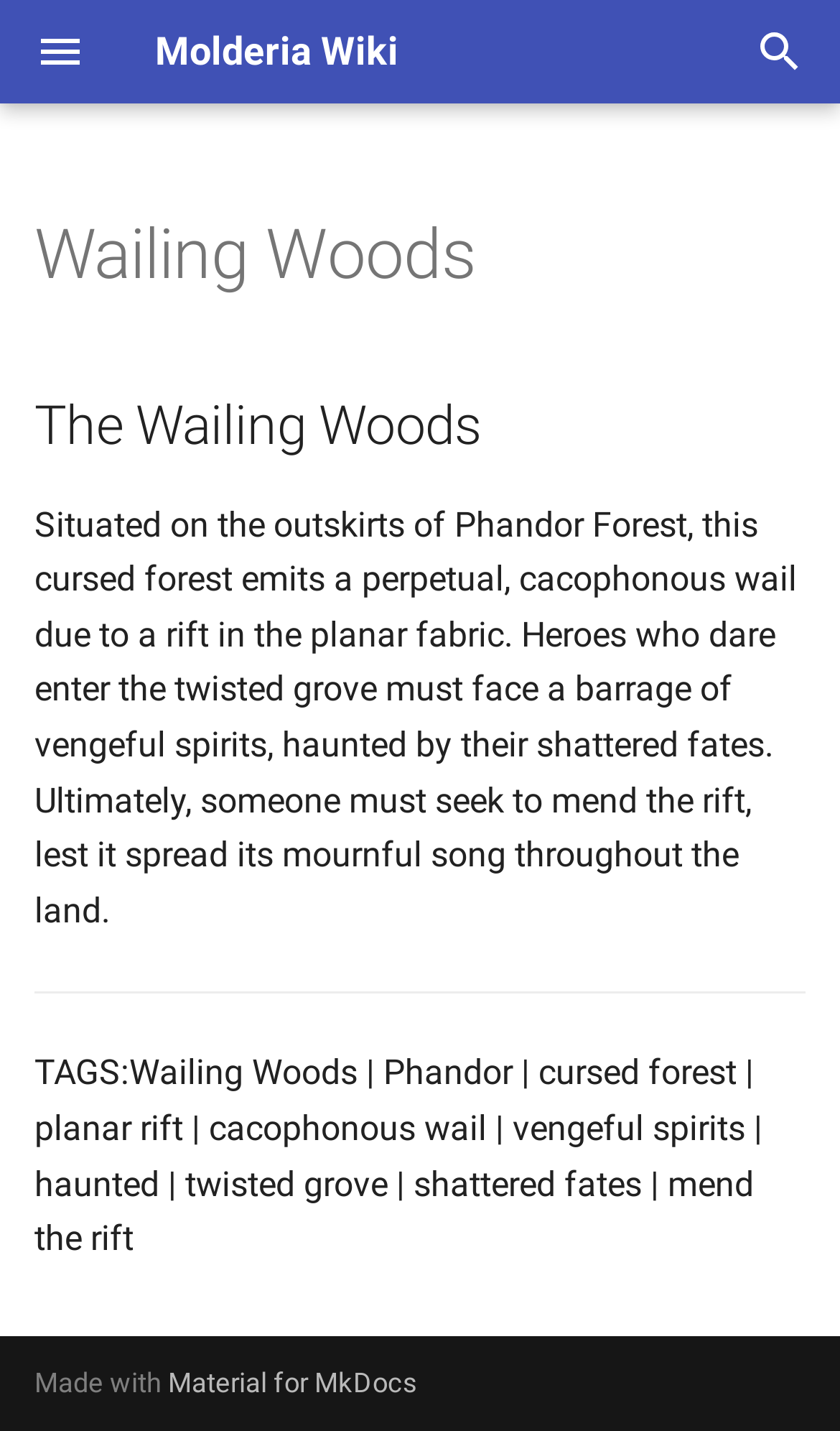What is the purpose of the 'Table of contents' section?
Examine the image and provide an in-depth answer to the question.

I found the answer by looking at the links under the 'Table of contents' navigation, which include 'The Wailing Woods', suggesting that it is used to navigate to different sections of the webpage.